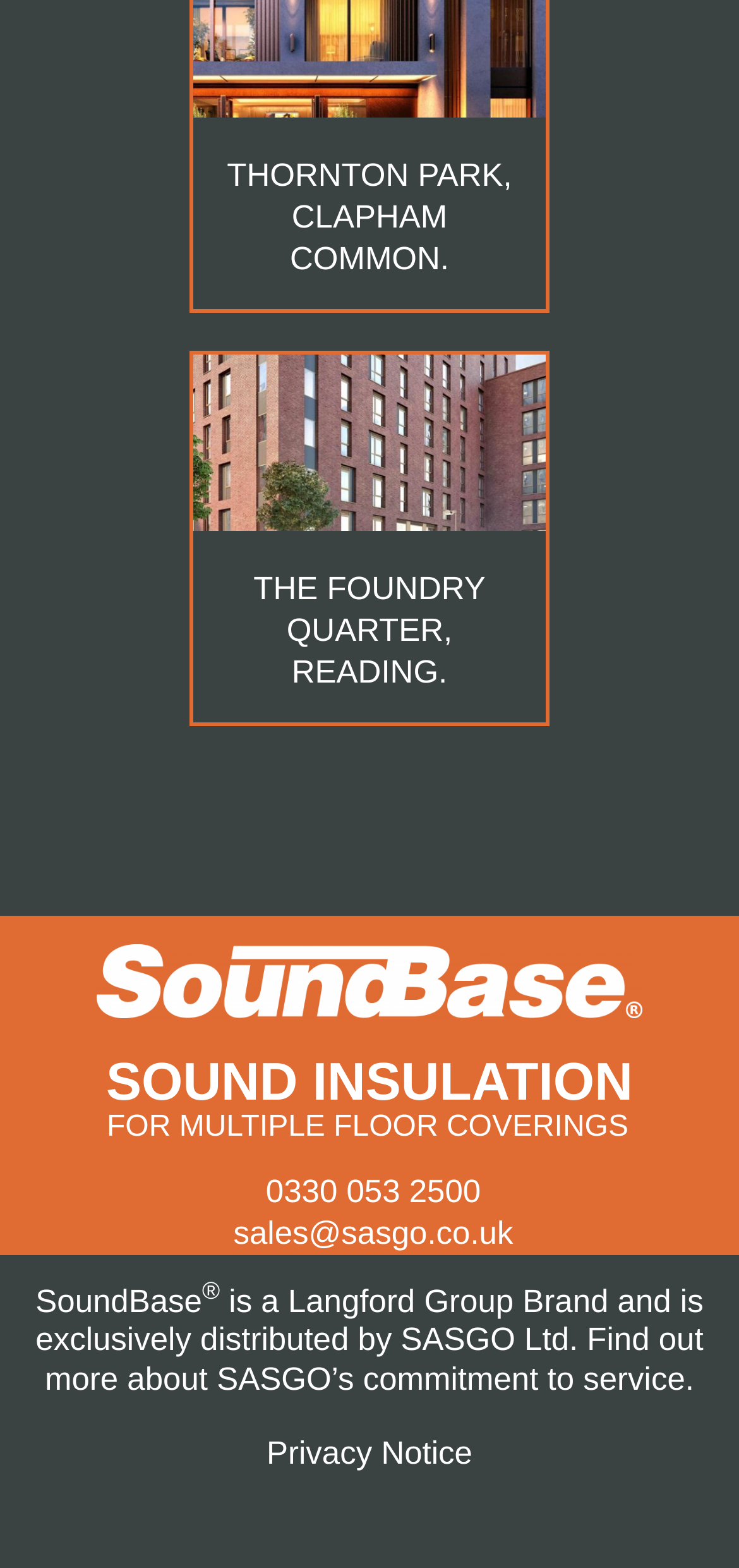What is the email address mentioned on this webpage?
Using the visual information, respond with a single word or phrase.

sales@sasgo.co.uk